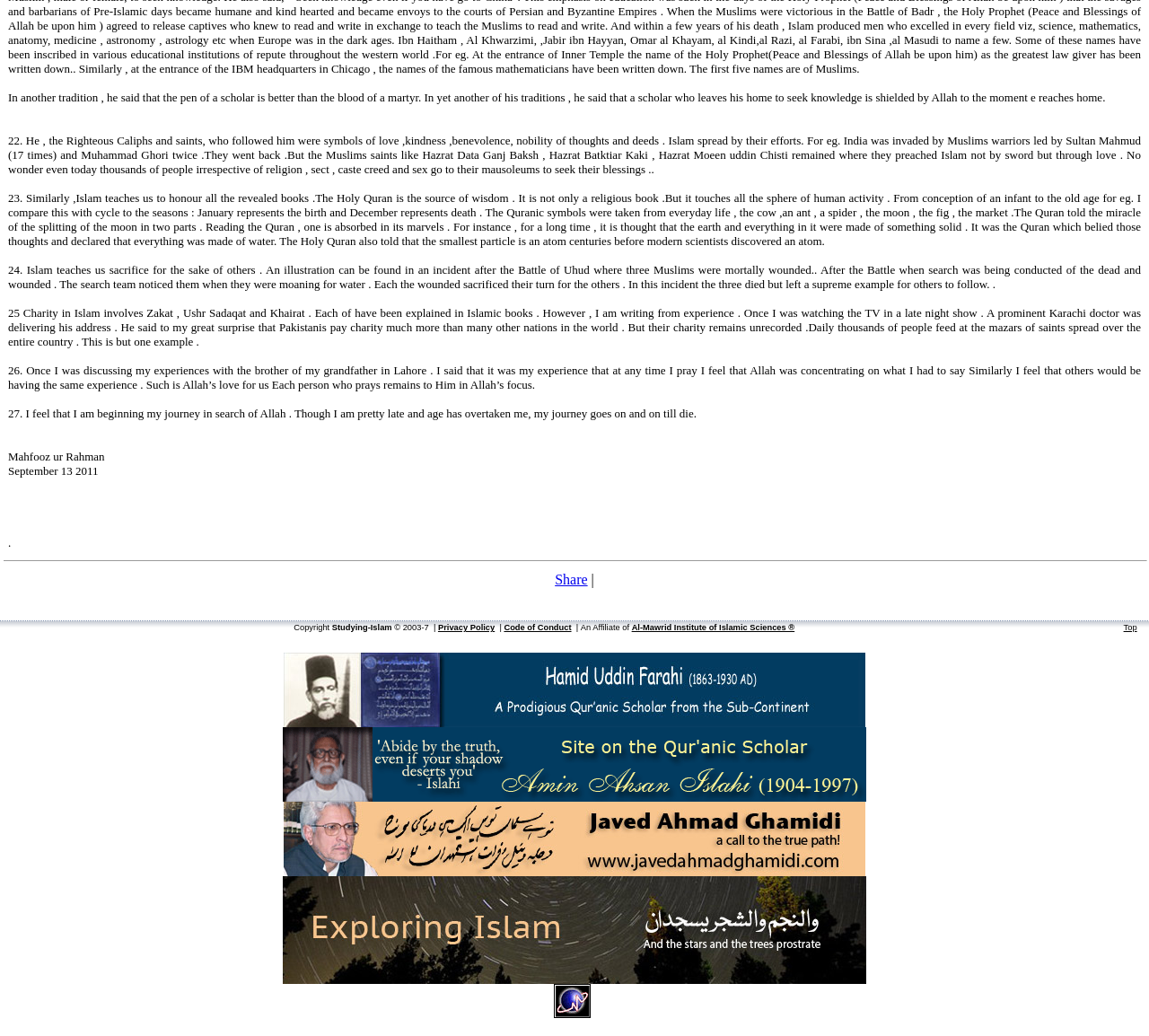Please provide a comprehensive response to the question below by analyzing the image: 
What is the date of the article?

The date of the article is mentioned at the end of the article, below the author's name.